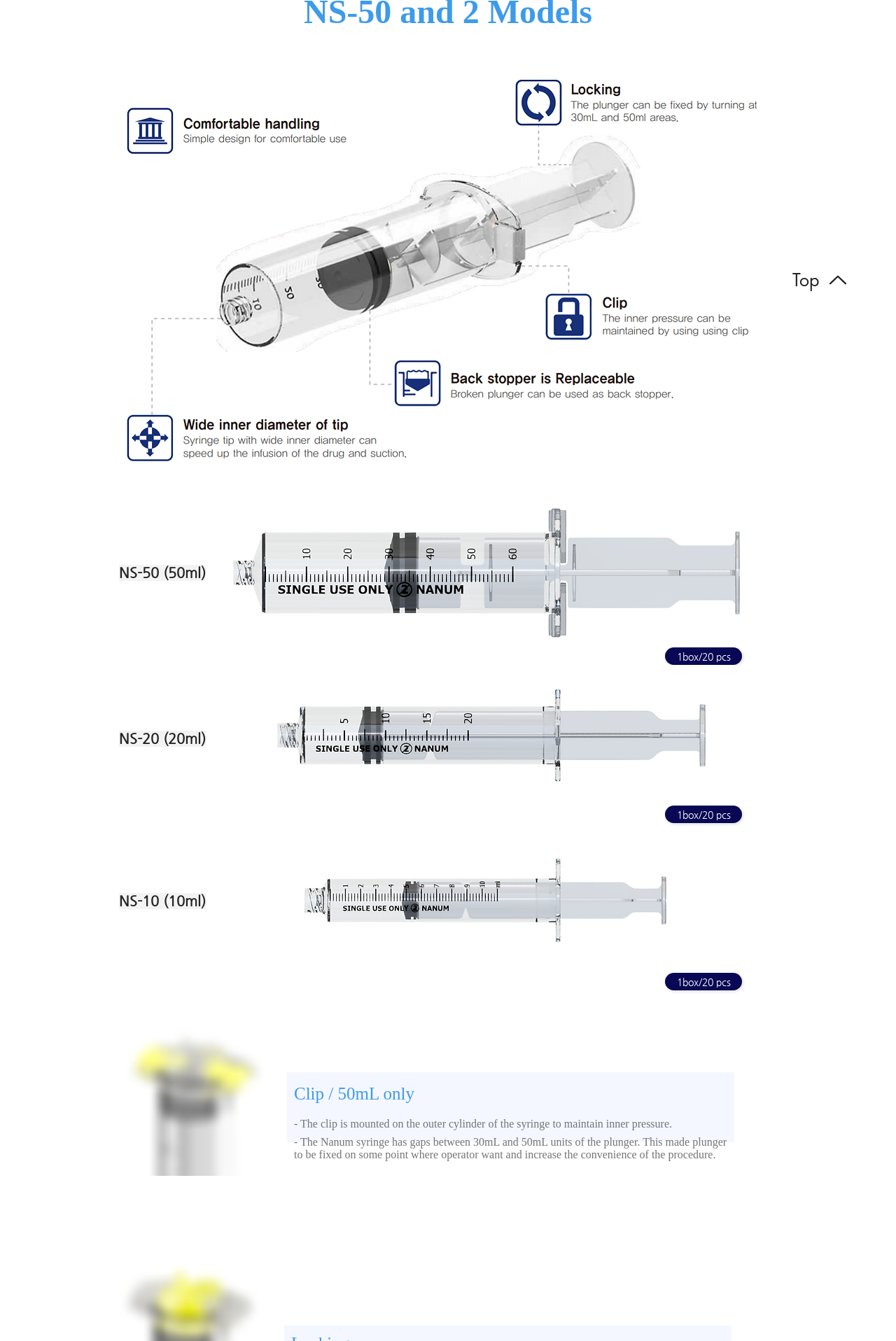Based on the element description: "Top", identify the bounding box coordinates for this UI element. The coordinates must be four float numbers between 0 and 1, listed as [left, top, right, bottom].

[0.867, 0.193, 0.961, 0.224]